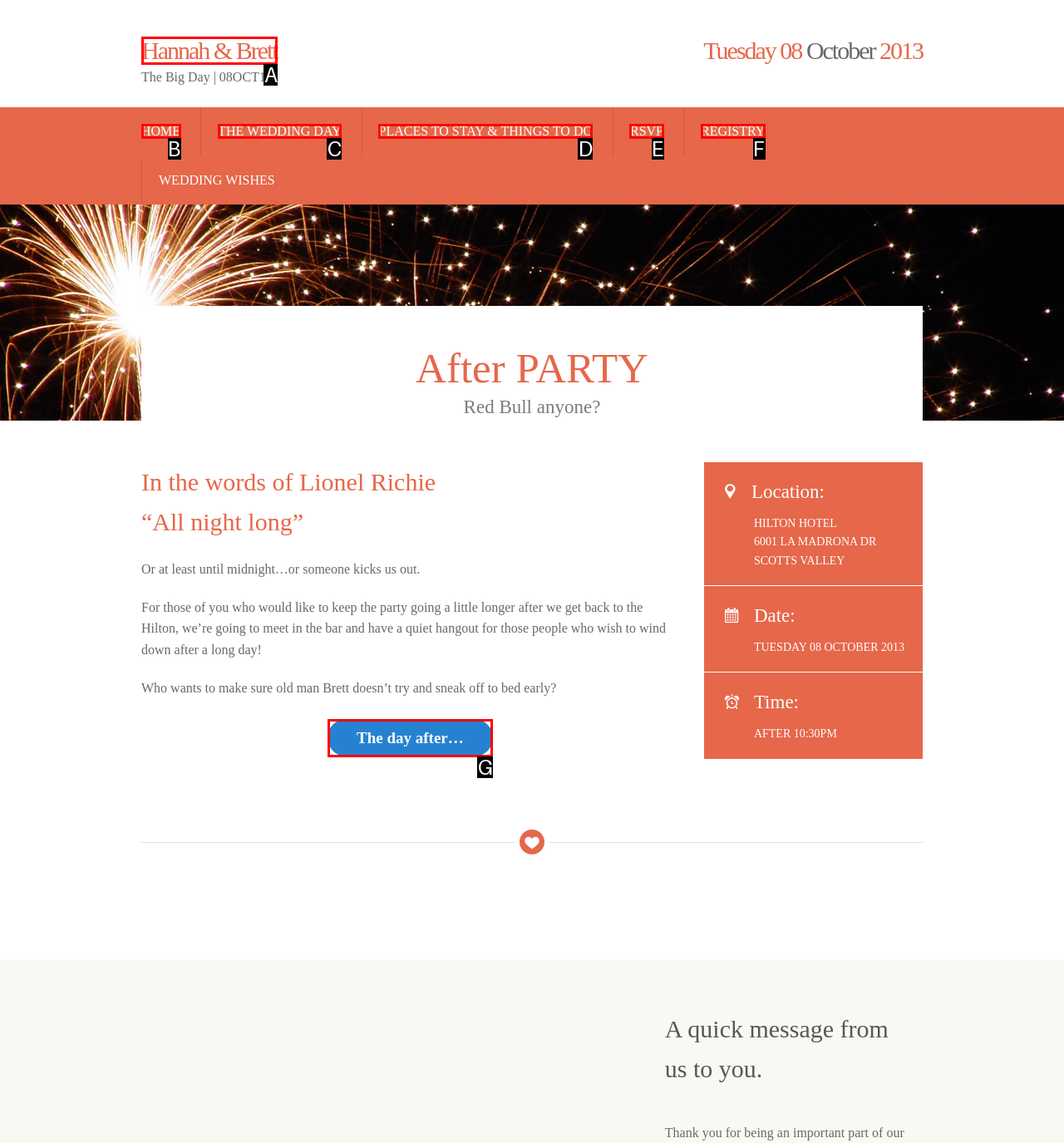Determine which UI element matches this description: RSVP
Reply with the appropriate option's letter.

E